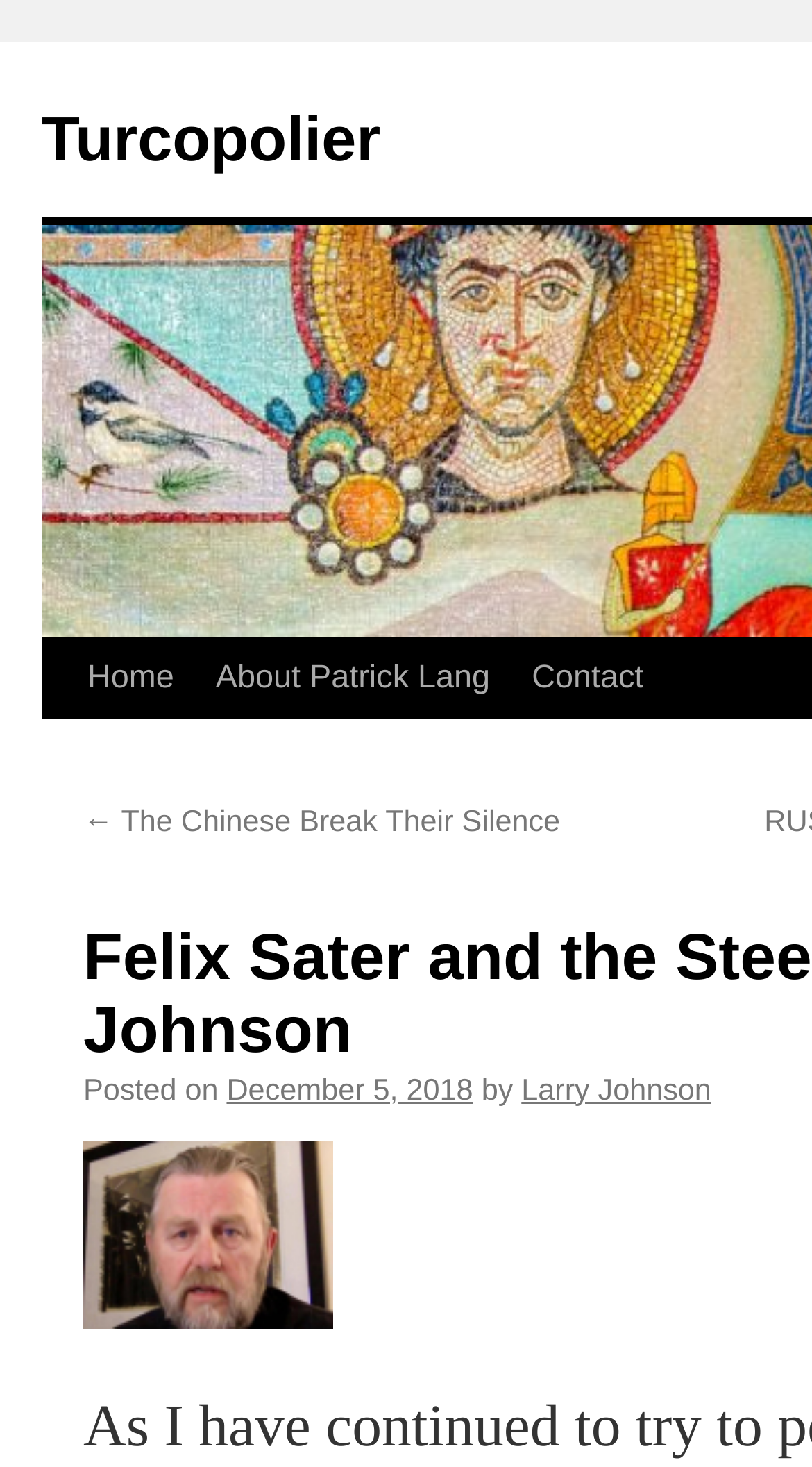What is the image associated with the author? Refer to the image and provide a one-word or short phrase answer.

Larry-c-johnson